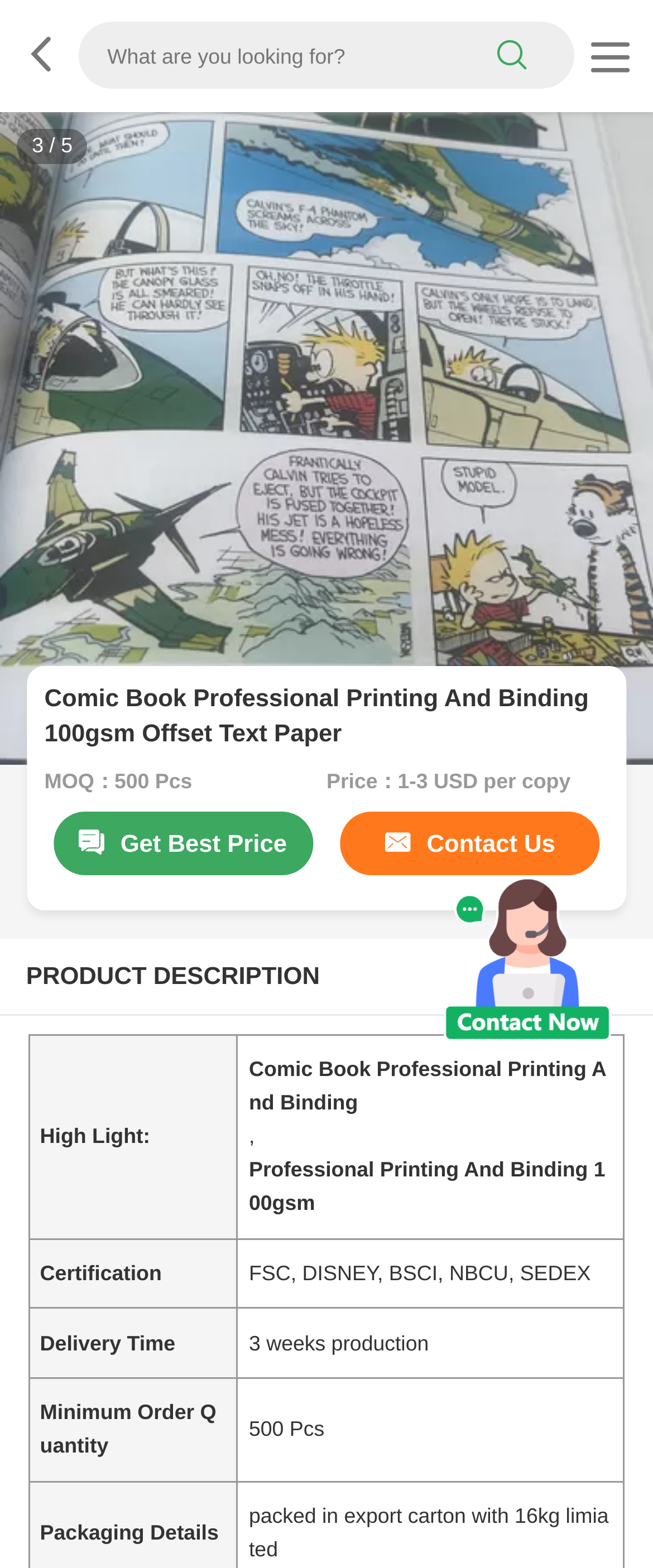Please determine the bounding box coordinates for the UI element described here. Use the format (top-left x, top-left y, bottom-right x, bottom-right y) with values bounded between 0 and 1: Contact Us

[0.521, 0.518, 0.919, 0.558]